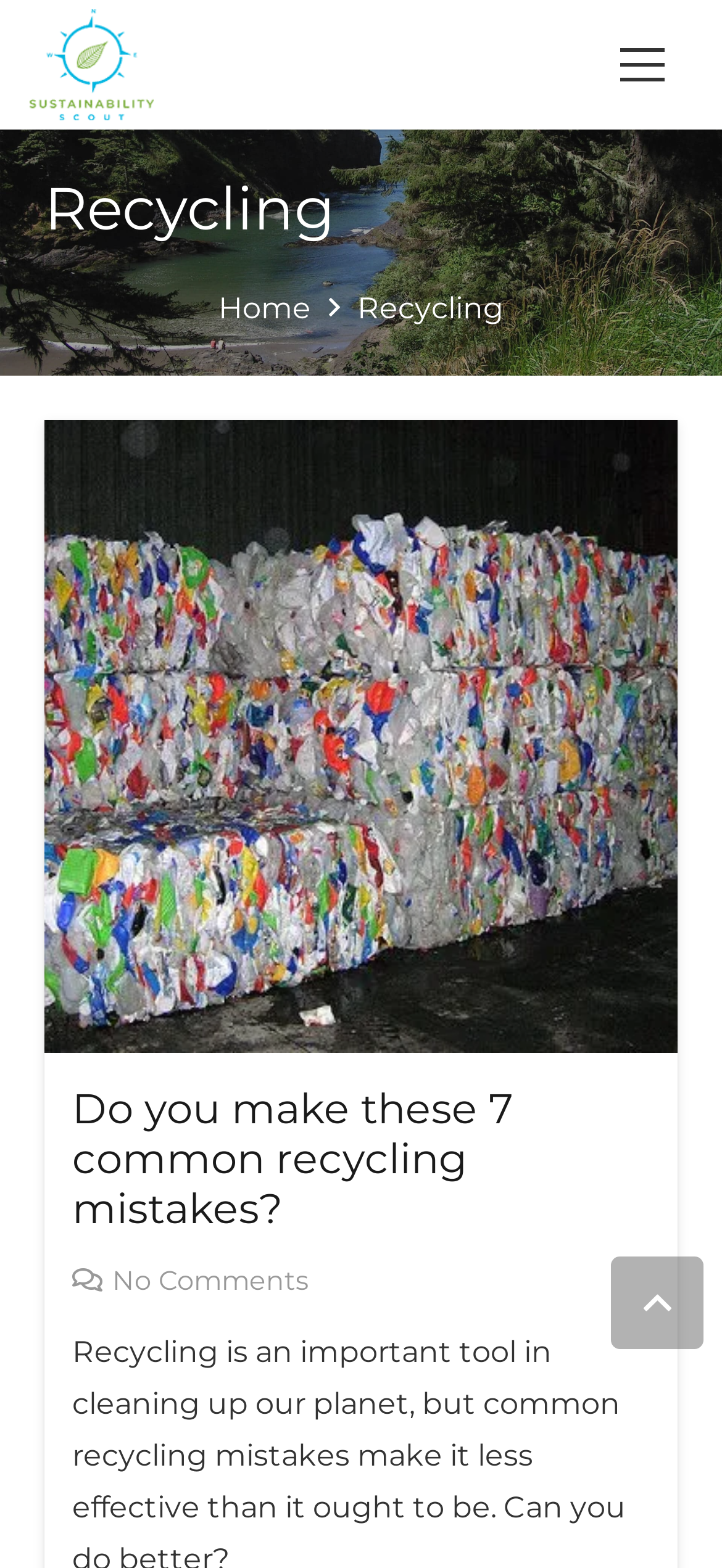Please answer the following question using a single word or phrase: 
How many comments are there on the article?

No Comments